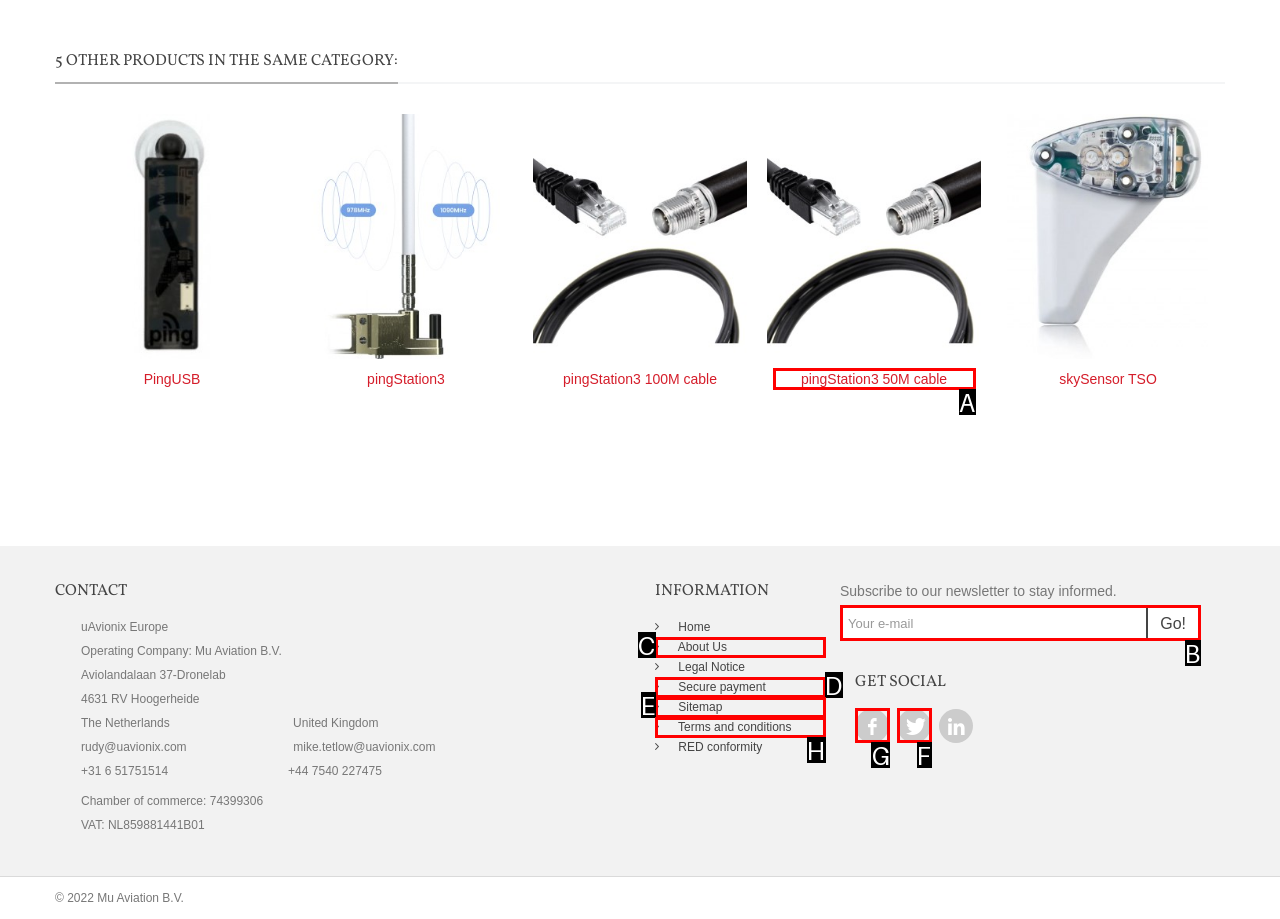Find the appropriate UI element to complete the task: Click on the Facebook link. Indicate your choice by providing the letter of the element.

G